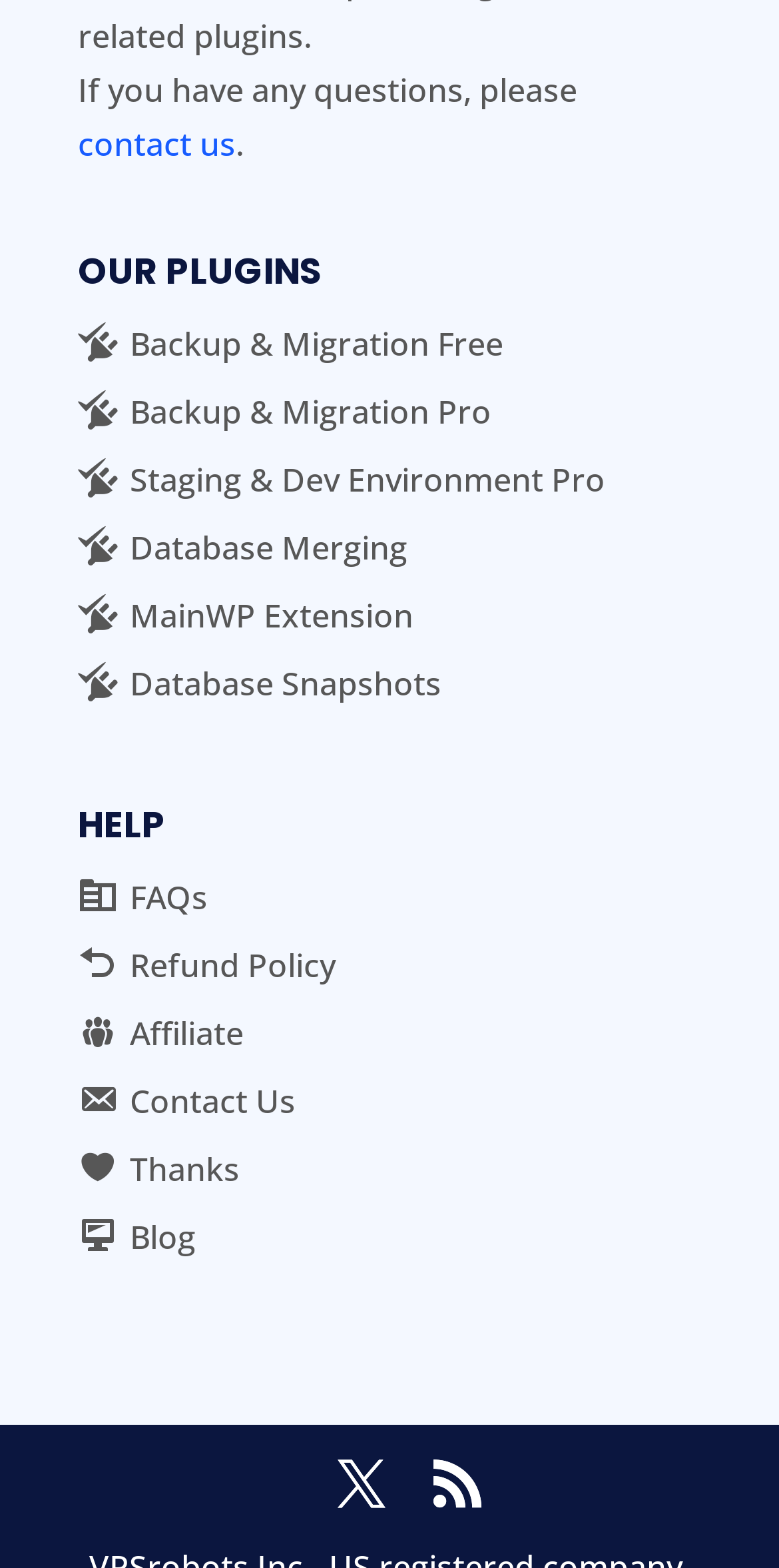Determine the bounding box coordinates of the region I should click to achieve the following instruction: "go to FAQs". Ensure the bounding box coordinates are four float numbers between 0 and 1, i.e., [left, top, right, bottom].

[0.1, 0.558, 0.267, 0.586]